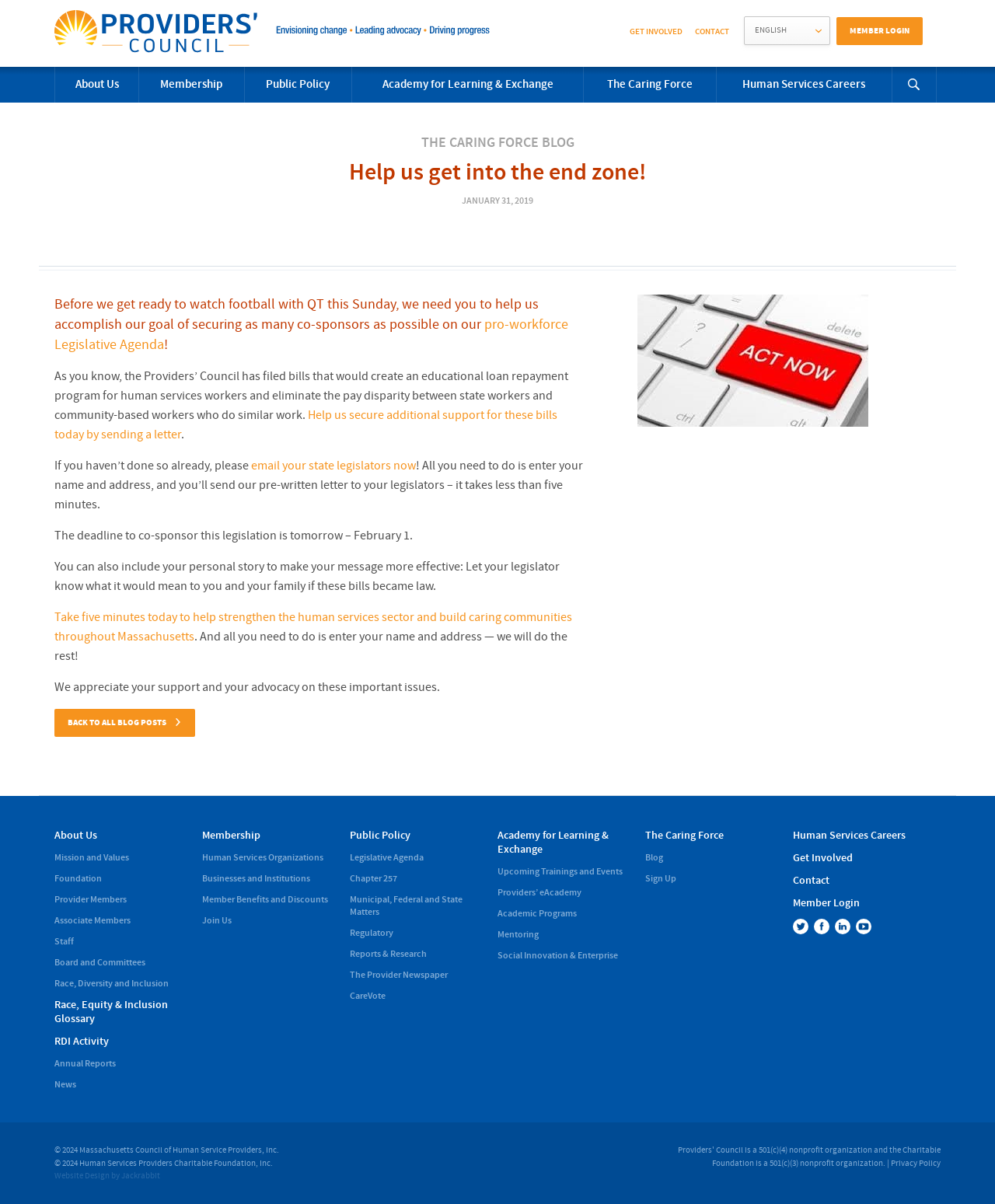Identify the bounding box for the UI element described as: "Sign Up". Ensure the coordinates are four float numbers between 0 and 1, formatted as [left, top, right, bottom].

[0.648, 0.724, 0.789, 0.735]